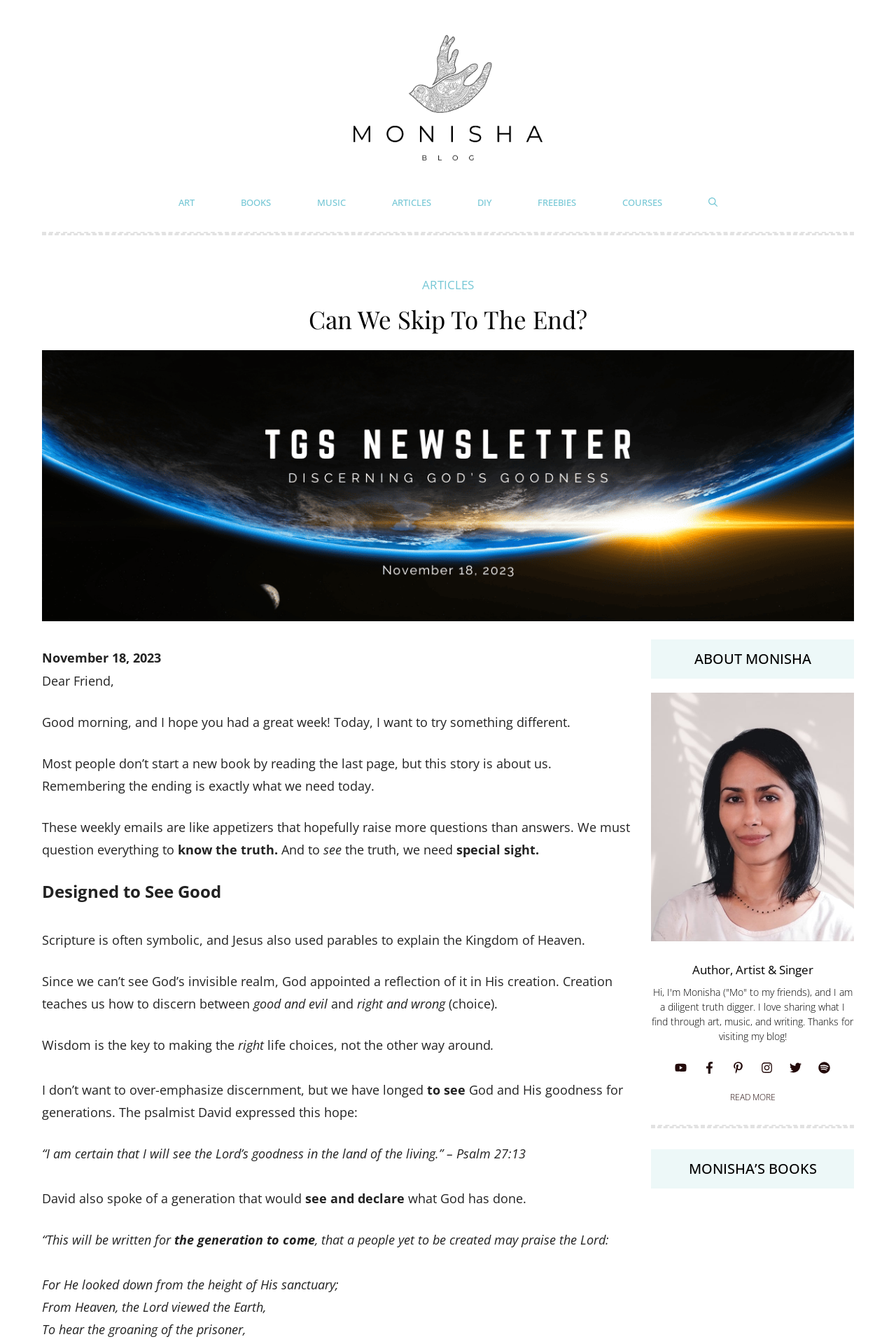Locate the coordinates of the bounding box for the clickable region that fulfills this instruction: "Explore Monisha's books".

[0.727, 0.855, 0.953, 0.884]